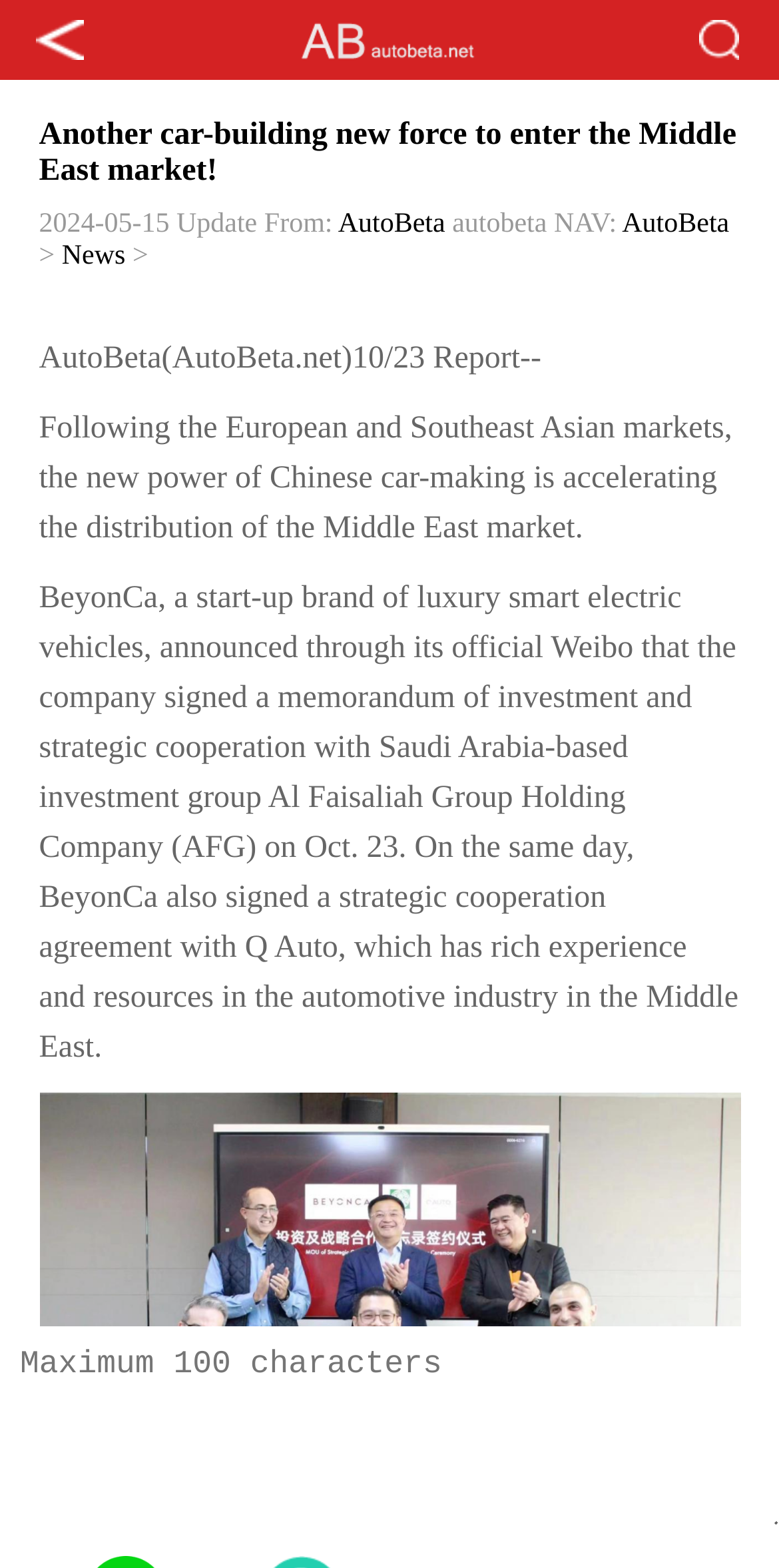Using the provided element description: "Renren", determine the bounding box coordinates of the corresponding UI element in the screenshot.

[0.5, 0.871, 0.725, 0.973]